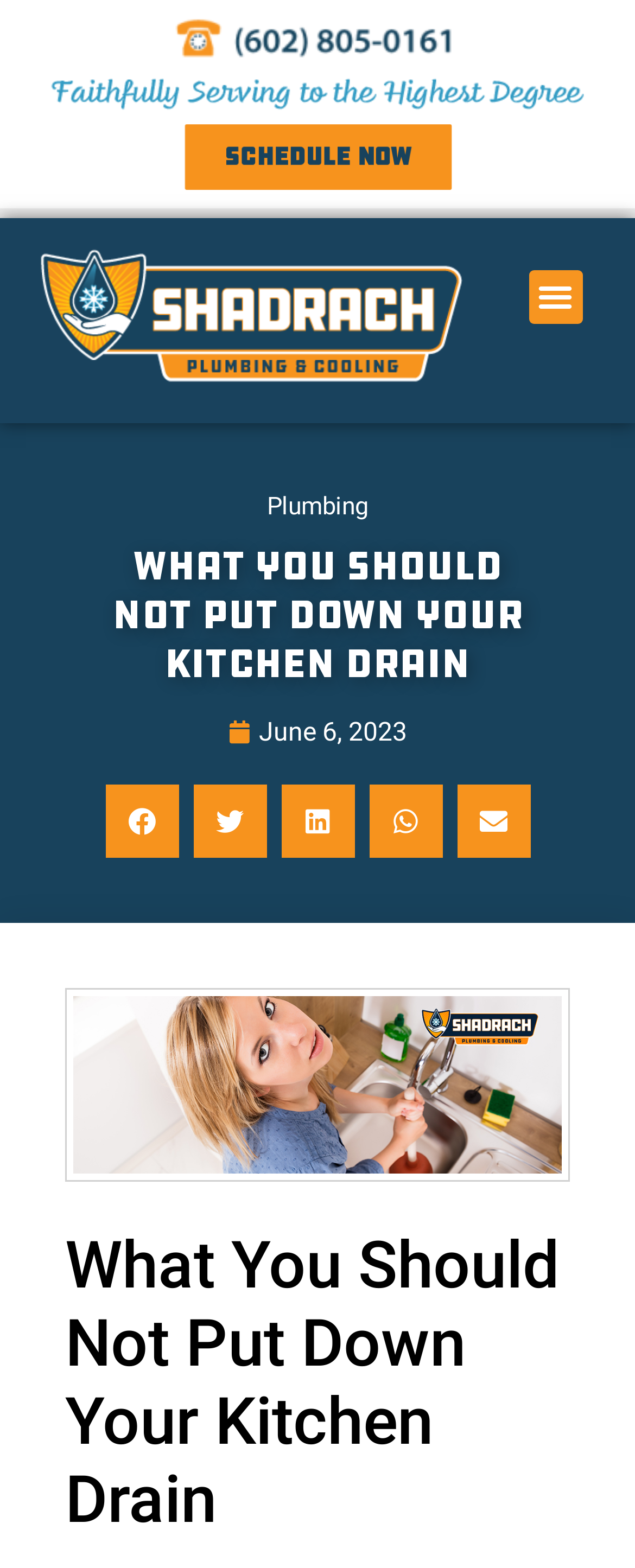Show the bounding box coordinates of the region that should be clicked to follow the instruction: "Learn about plumbing services."

[0.421, 0.314, 0.579, 0.333]